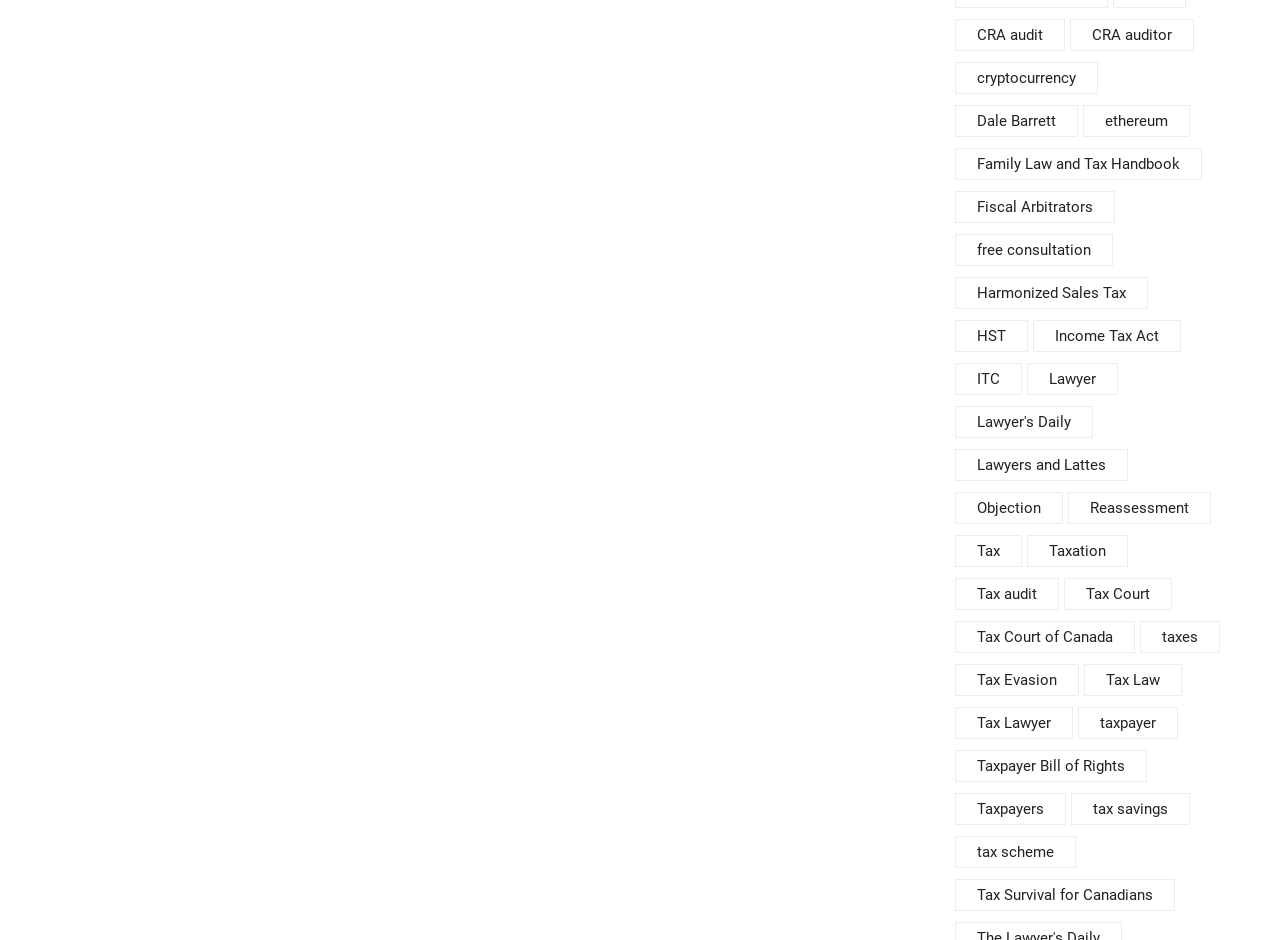Use the information in the screenshot to answer the question comprehensively: What is the profession of Dale Barrett?

The link 'Dale Barrett (9 items)' suggests that Dale Barrett is a lawyer, as it is categorized alongside other lawyer-related links.